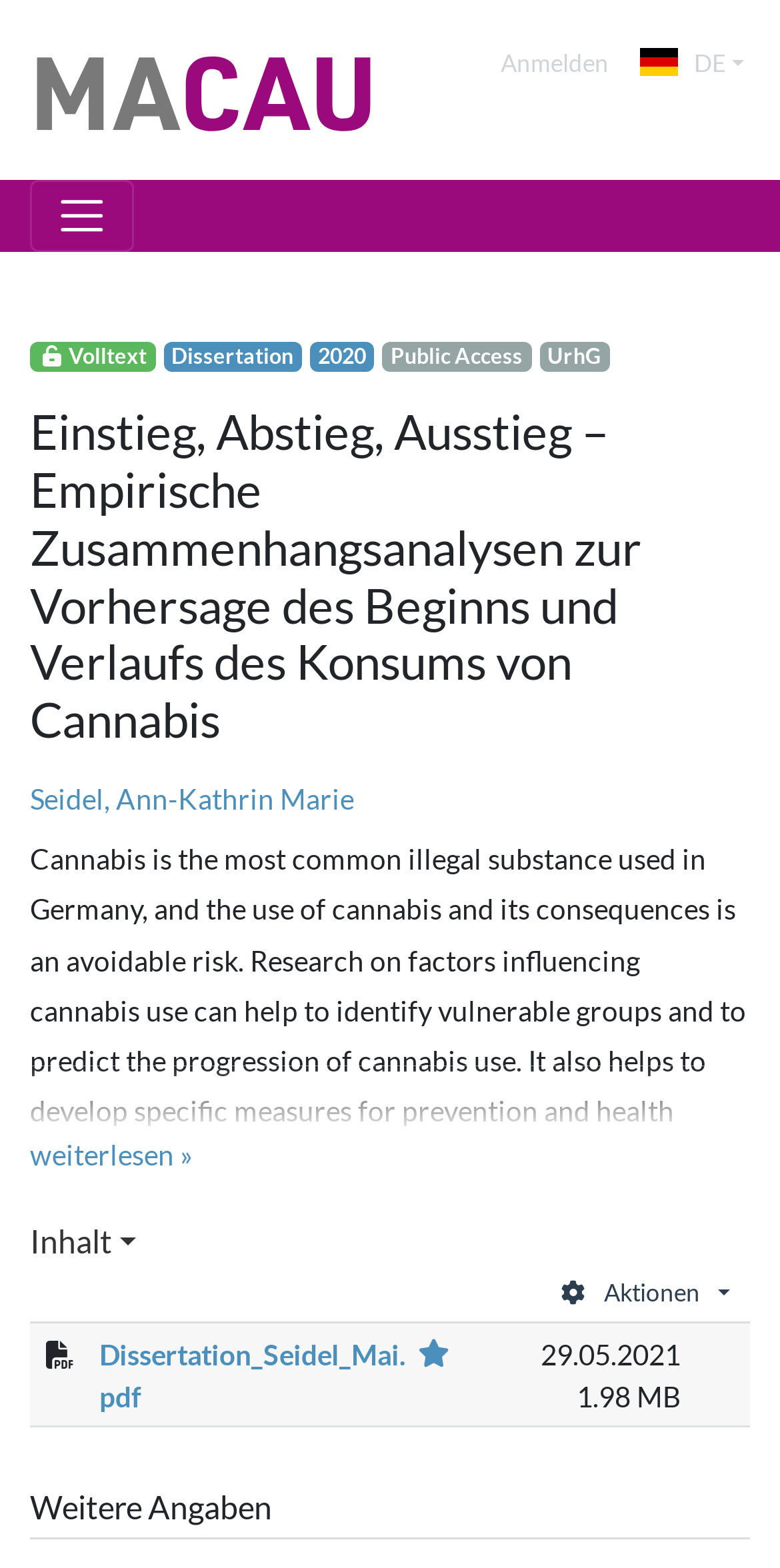Pinpoint the bounding box coordinates of the area that must be clicked to complete this instruction: "Click on the login button".

[0.634, 0.025, 0.788, 0.056]